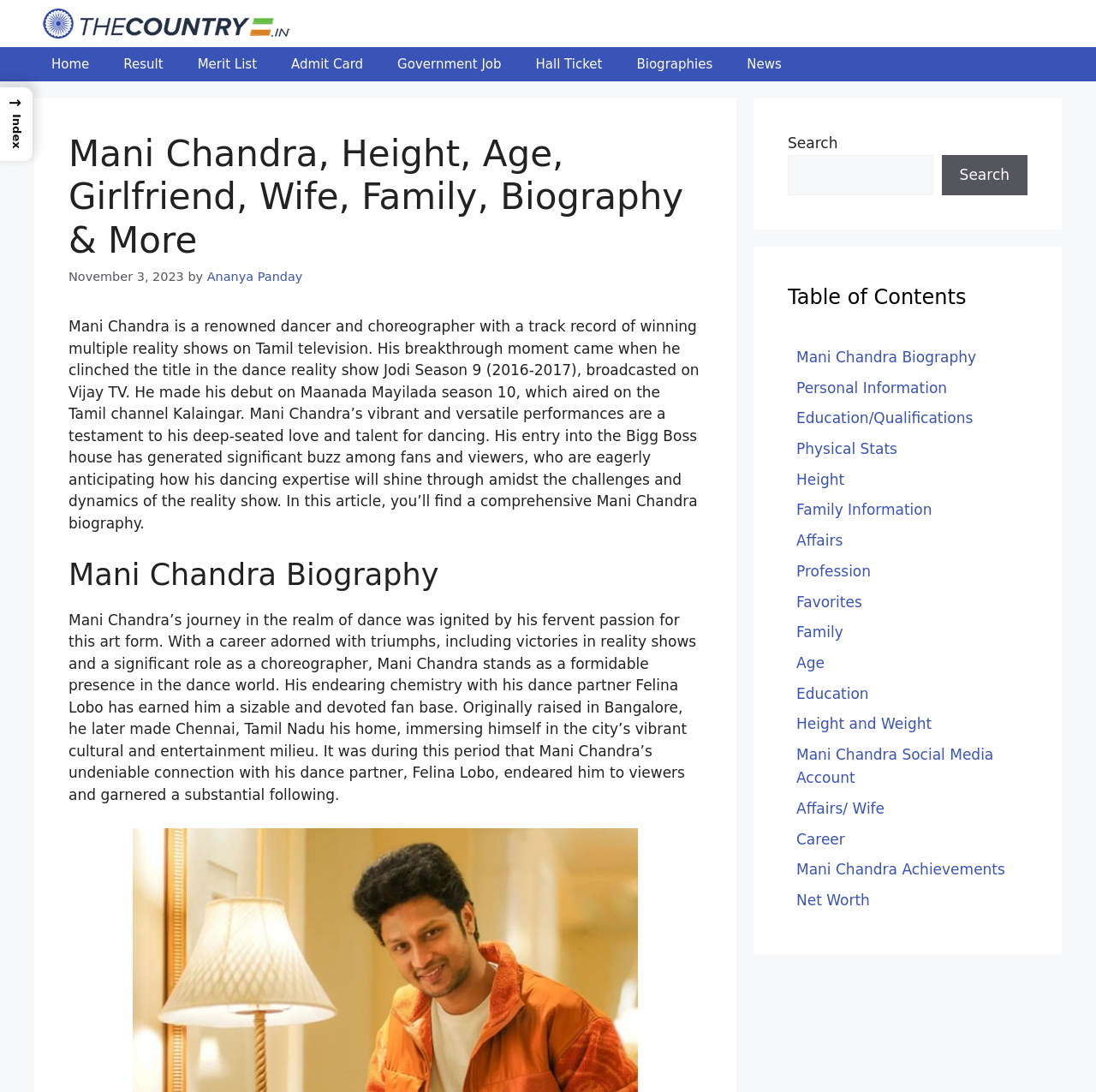Determine the bounding box coordinates of the clickable element to achieve the following action: 'Search for something'. Provide the coordinates as four float values between 0 and 1, formatted as [left, top, right, bottom].

[0.719, 0.142, 0.851, 0.179]